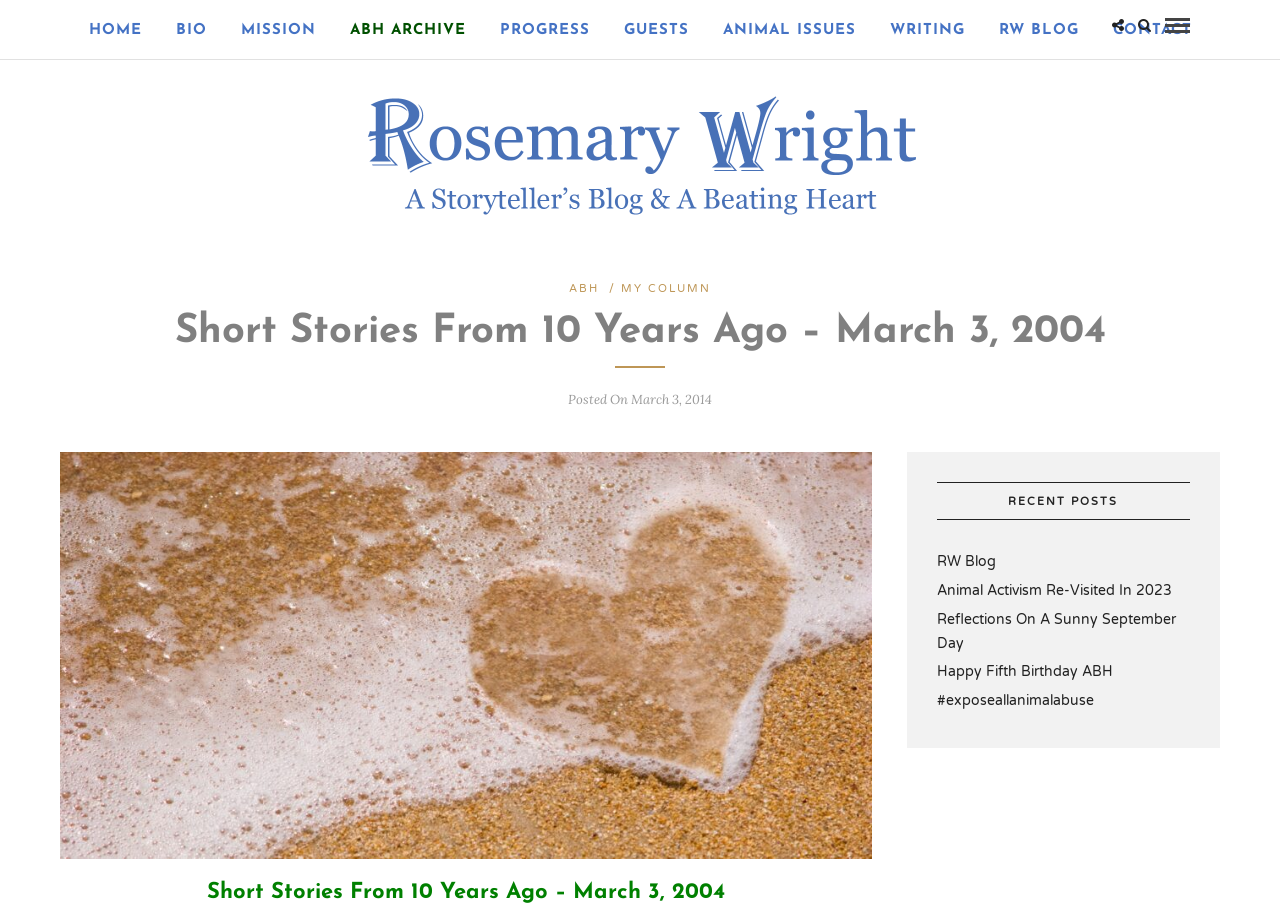Respond to the question below with a single word or phrase: What is the category of the link 'Animal Activism Re-Visited In 2023'?

RECENT POSTS